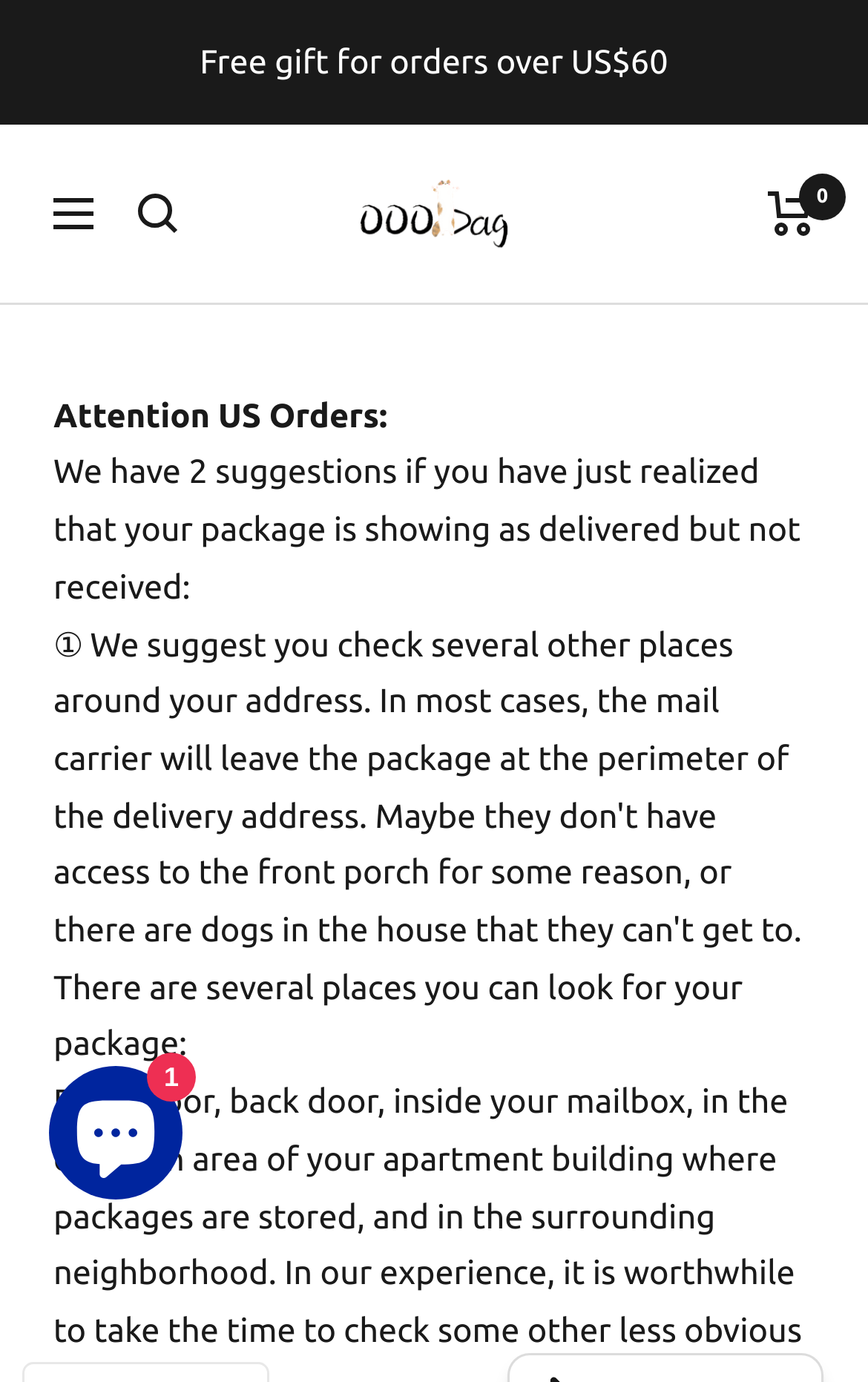Please give a short response to the question using one word or a phrase:
What is the purpose of the chat window?

Shopify online store chat